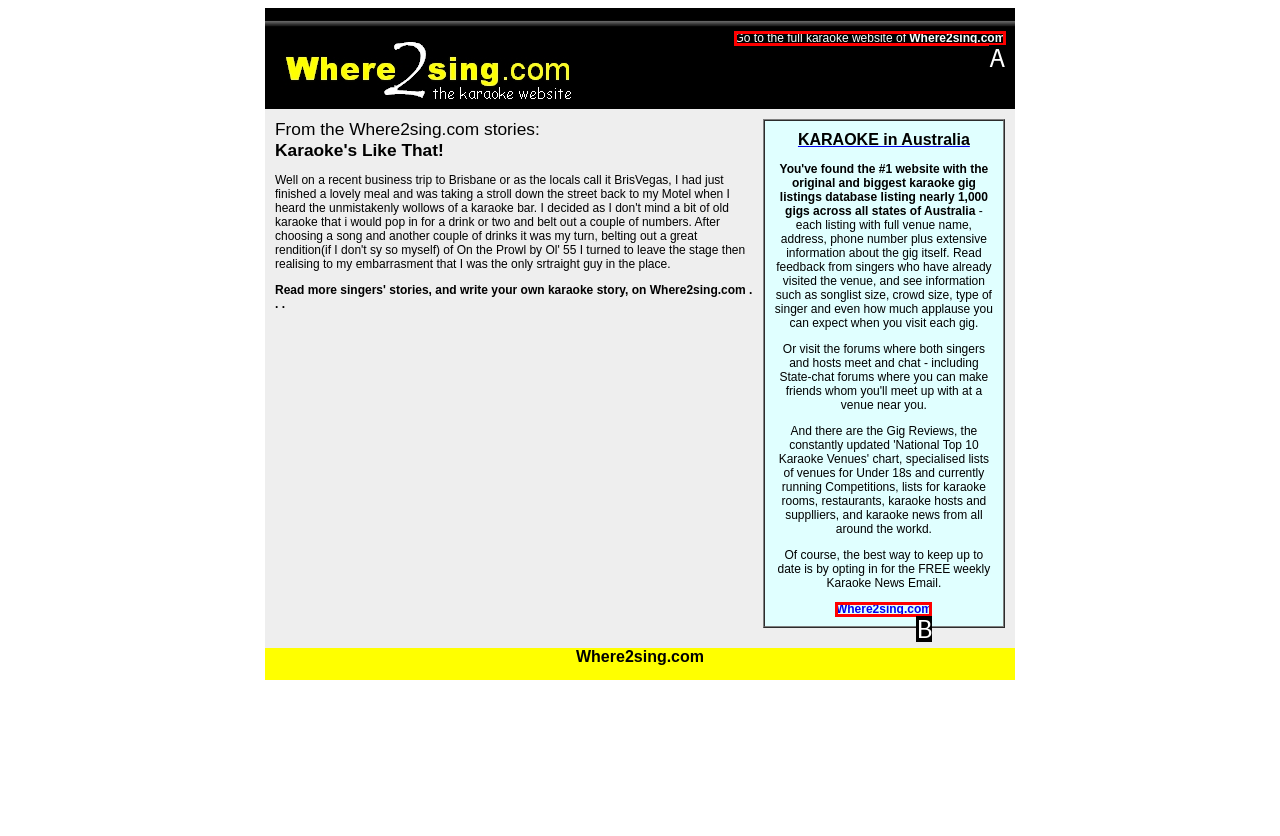Match the HTML element to the given description: Where2sing.com
Indicate the option by its letter.

B